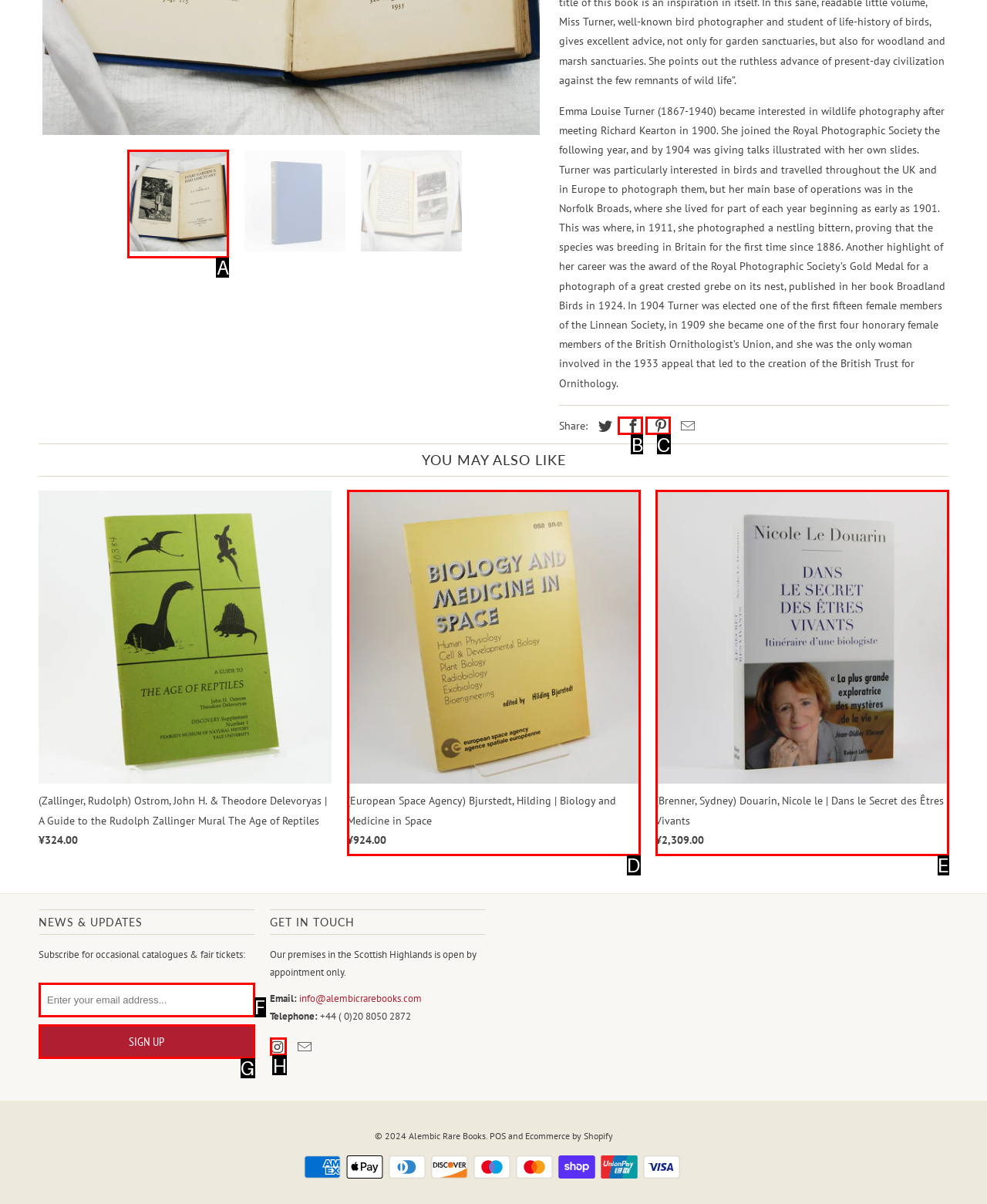Using the provided description: value="Sign Up", select the most fitting option and return its letter directly from the choices.

G